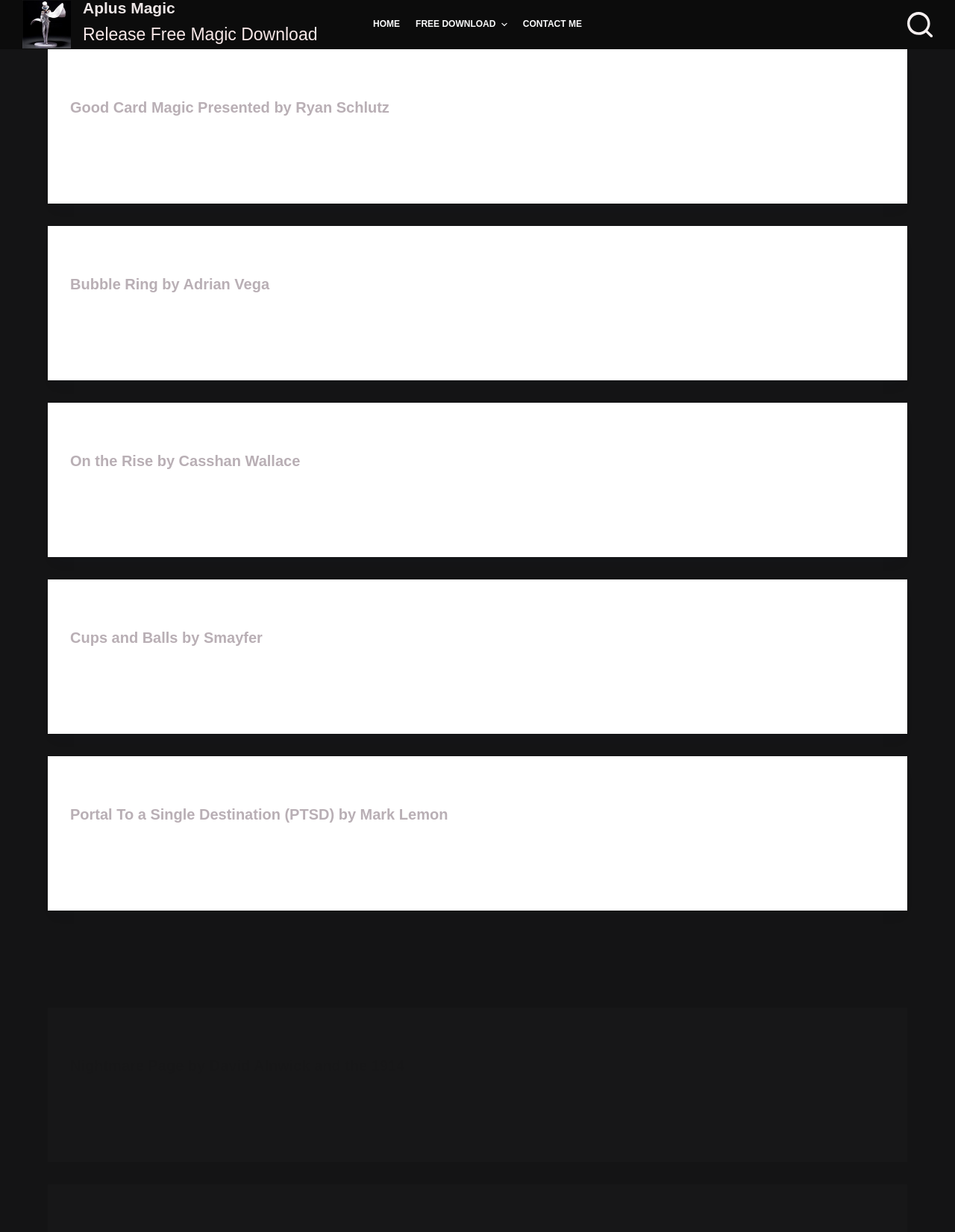Locate the bounding box coordinates of the clickable part needed for the task: "Check the 'Telegram' link".

[0.363, 0.722, 0.381, 0.736]